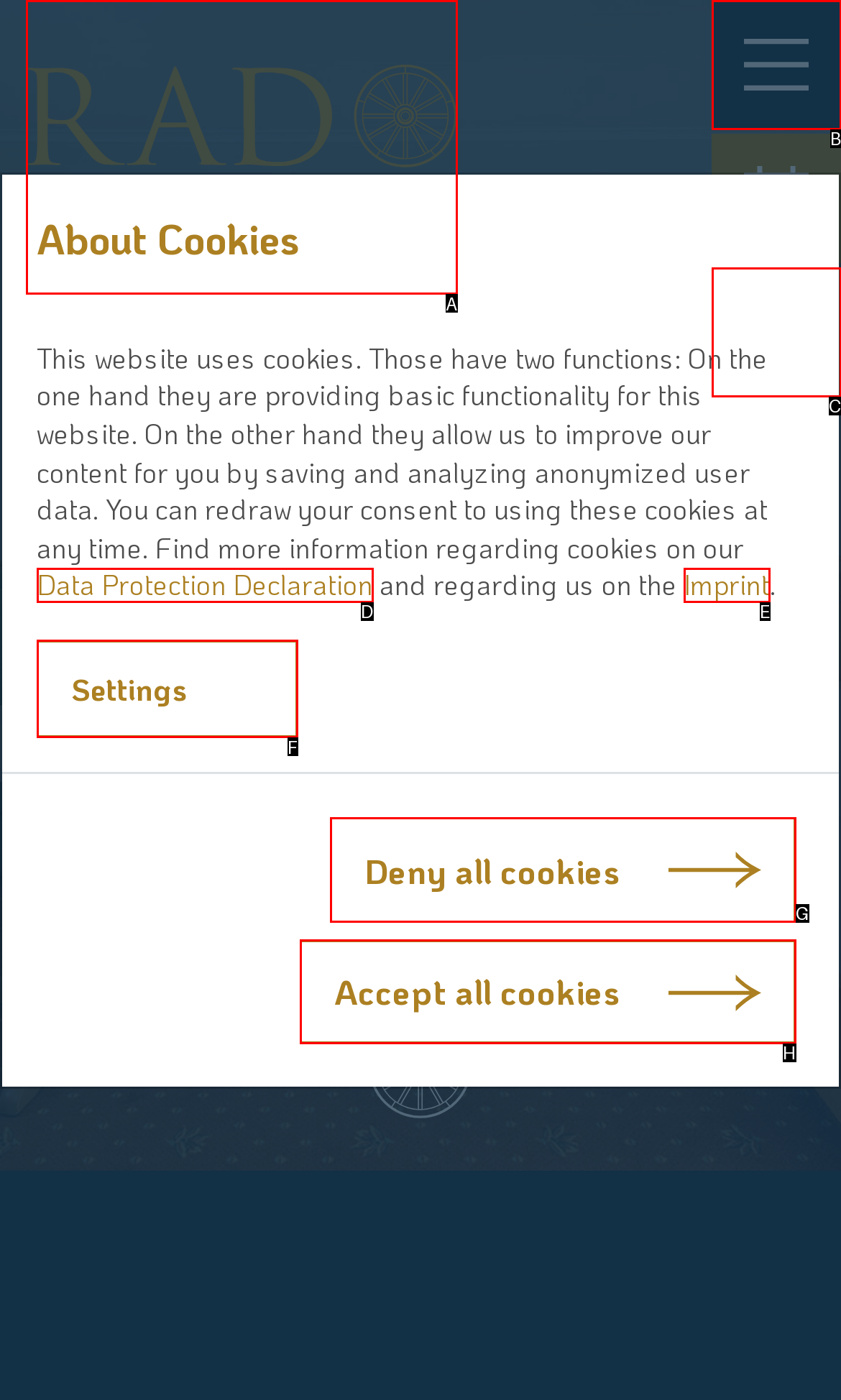Given the description: Youtube, determine the corresponding lettered UI element.
Answer with the letter of the selected option.

None